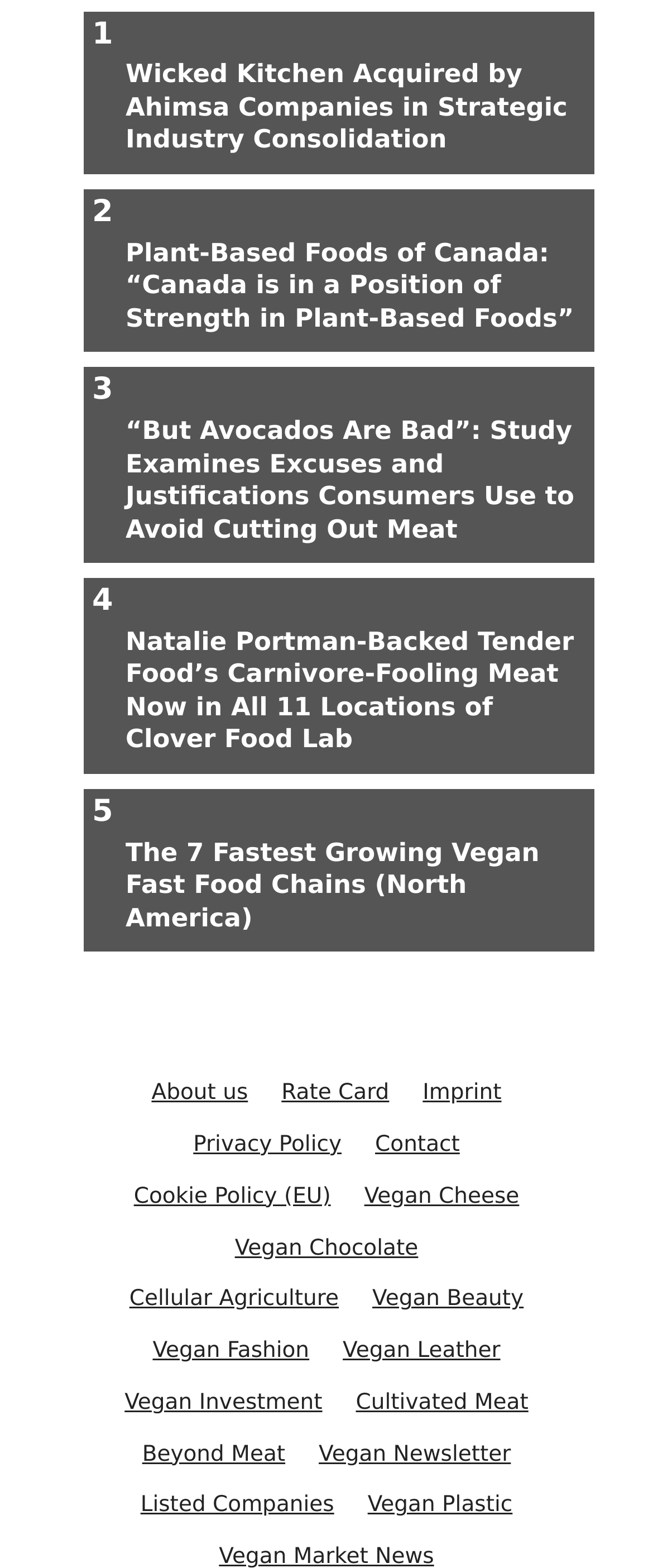Identify the bounding box for the element characterized by the following description: "Vegan Chocolate".

[0.36, 0.626, 0.64, 0.642]